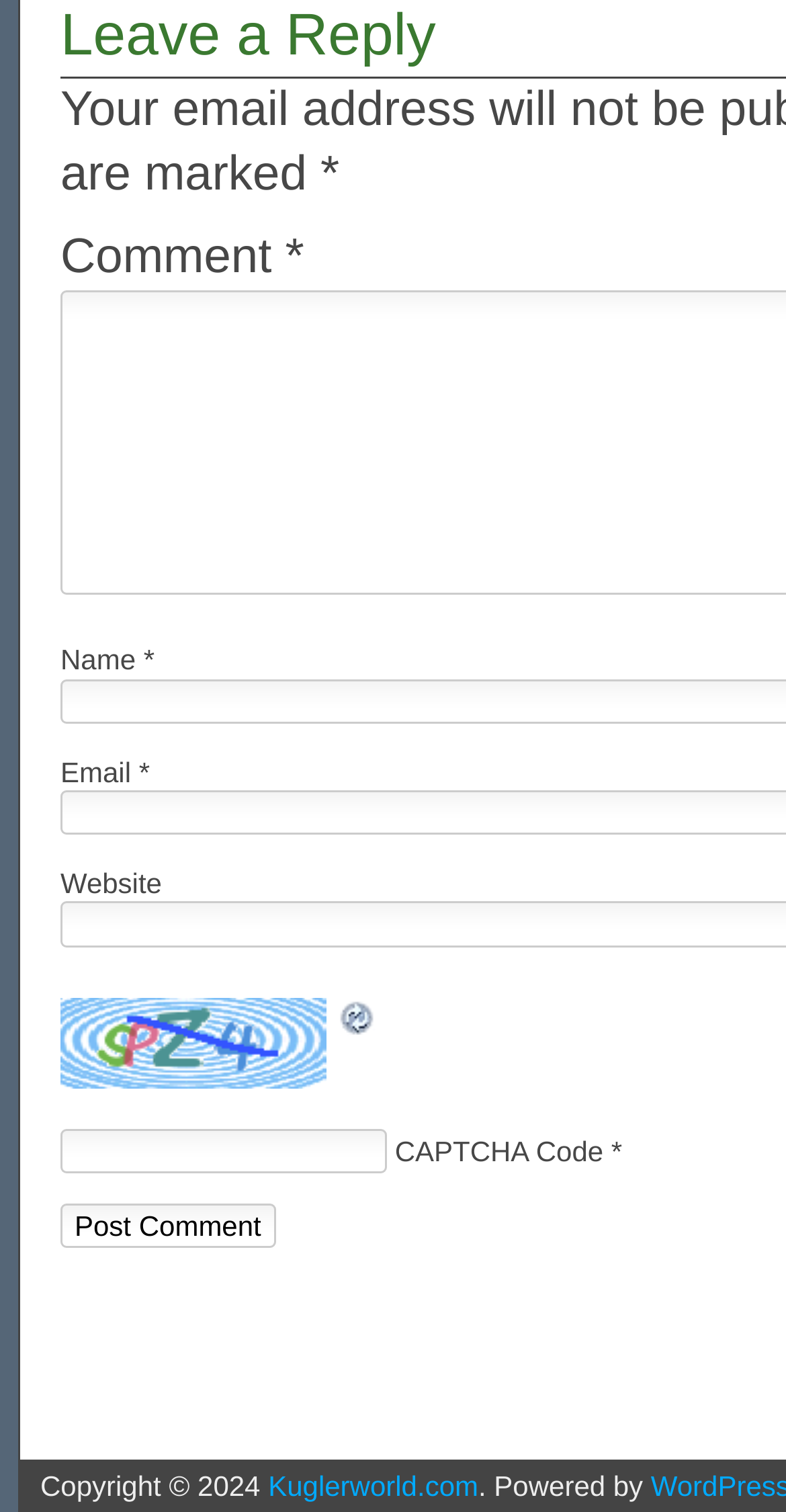Give a one-word or phrase response to the following question: What is the purpose of the 'Post Comment' button?

Submit comment